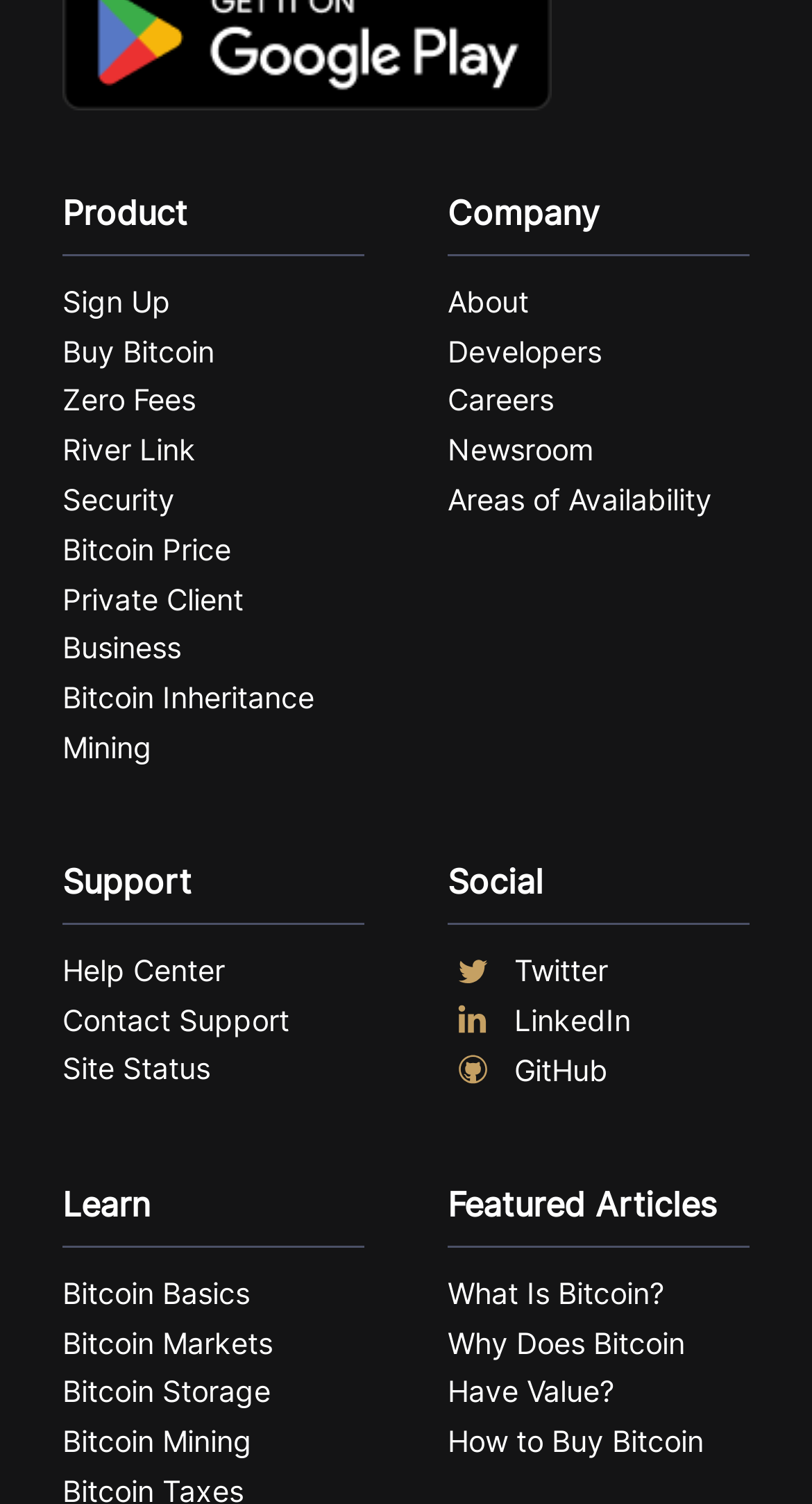Given the description of the UI element: "Areas of Availability", predict the bounding box coordinates in the form of [left, top, right, bottom], with each value being a float between 0 and 1.

[0.551, 0.316, 0.923, 0.349]